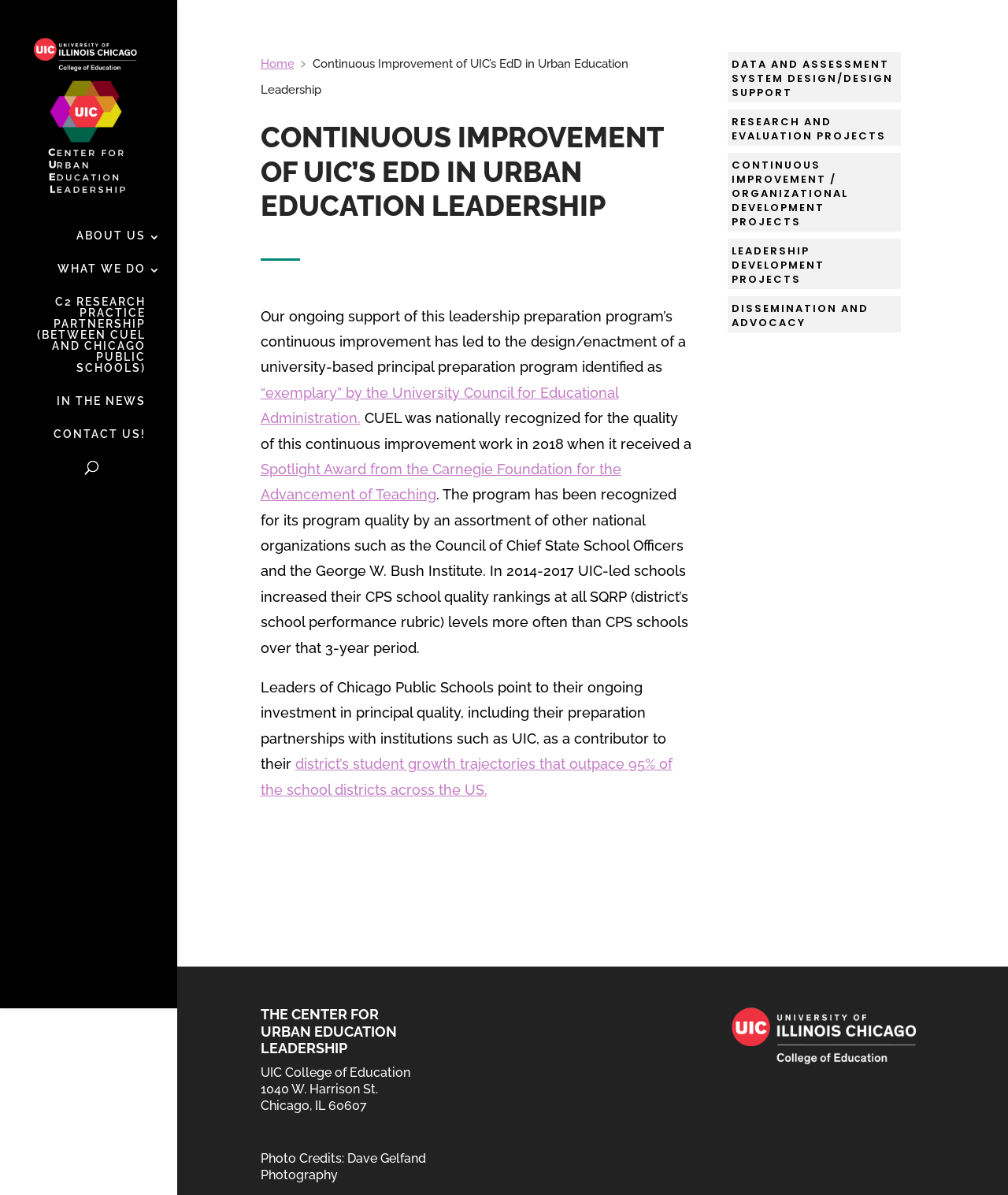Please specify the bounding box coordinates of the clickable region necessary for completing the following instruction: "Go to the ABOUT US page". The coordinates must consist of four float numbers between 0 and 1, i.e., [left, top, right, bottom].

[0.031, 0.183, 0.176, 0.211]